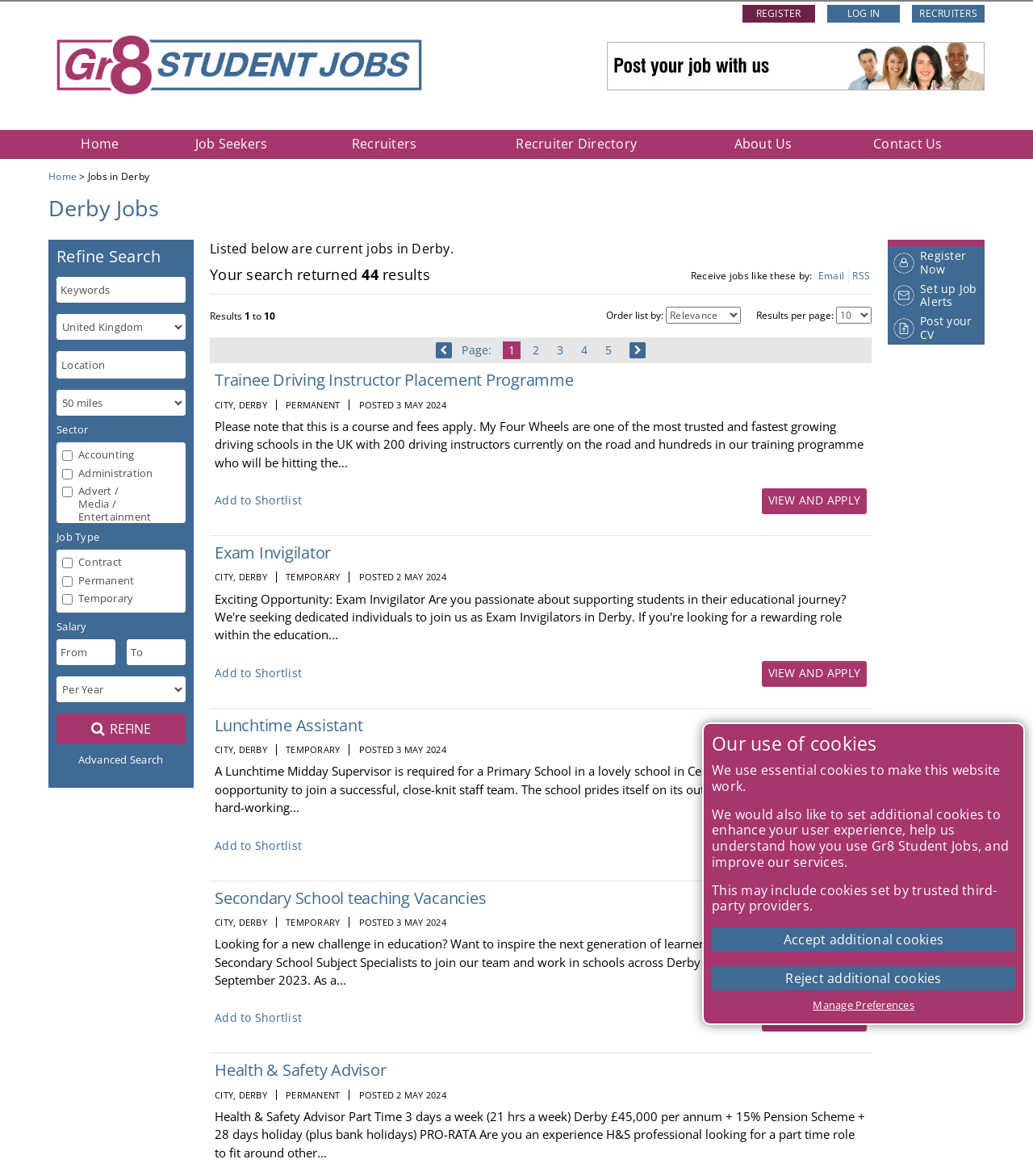Determine the bounding box coordinates of the region to click in order to accomplish the following instruction: "Register on the website". Provide the coordinates as four float numbers between 0 and 1, specifically [left, top, right, bottom].

[0.718, 0.004, 0.789, 0.019]